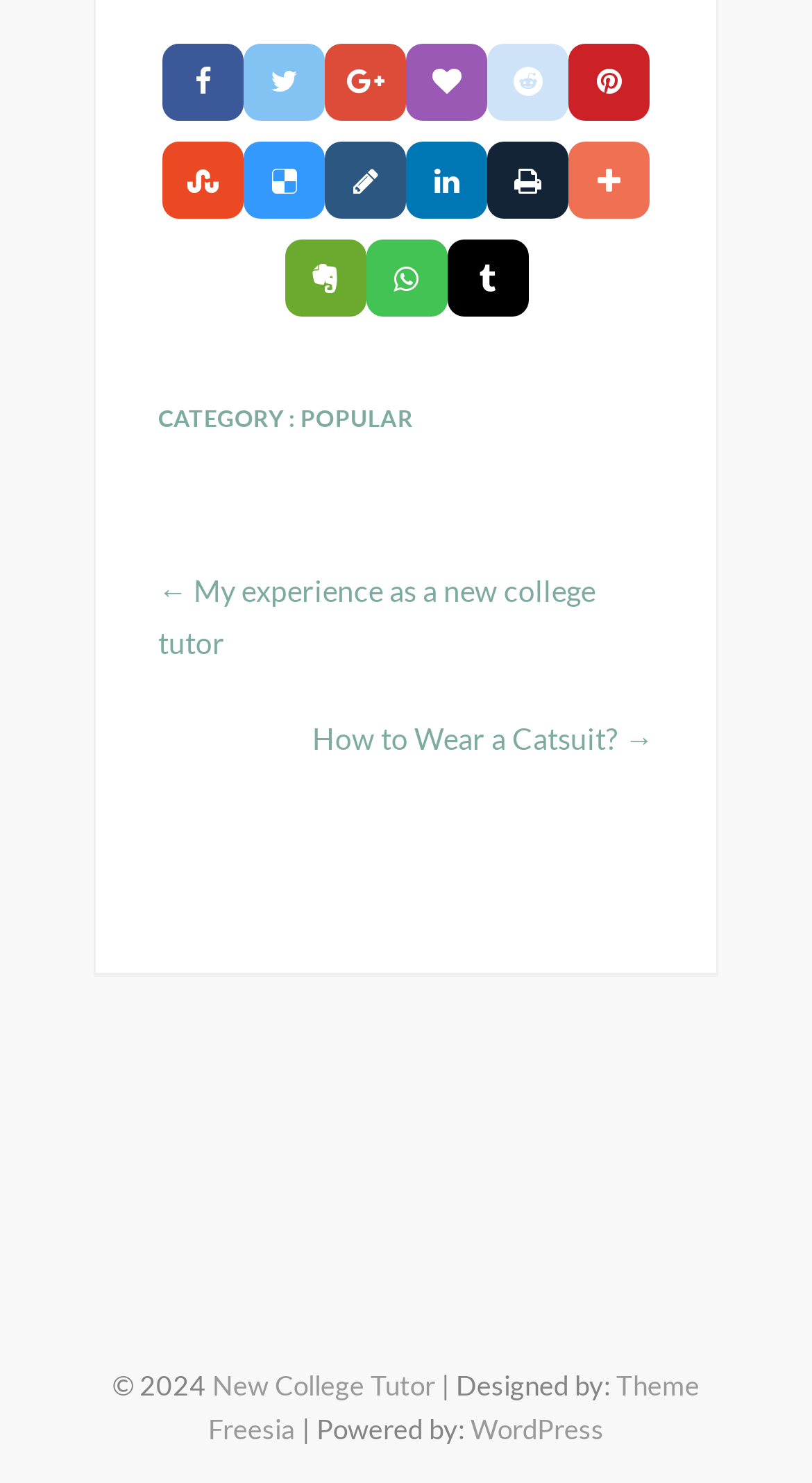Identify the bounding box coordinates of the area that should be clicked in order to complete the given instruction: "go to the next page". The bounding box coordinates should be four float numbers between 0 and 1, i.e., [left, top, right, bottom].

[0.385, 0.48, 0.805, 0.515]